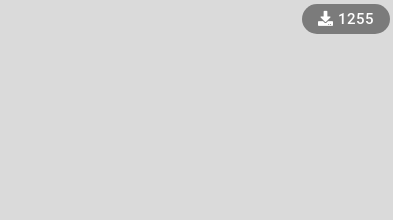How many times has the mod been downloaded? Analyze the screenshot and reply with just one word or a short phrase.

1,255 times